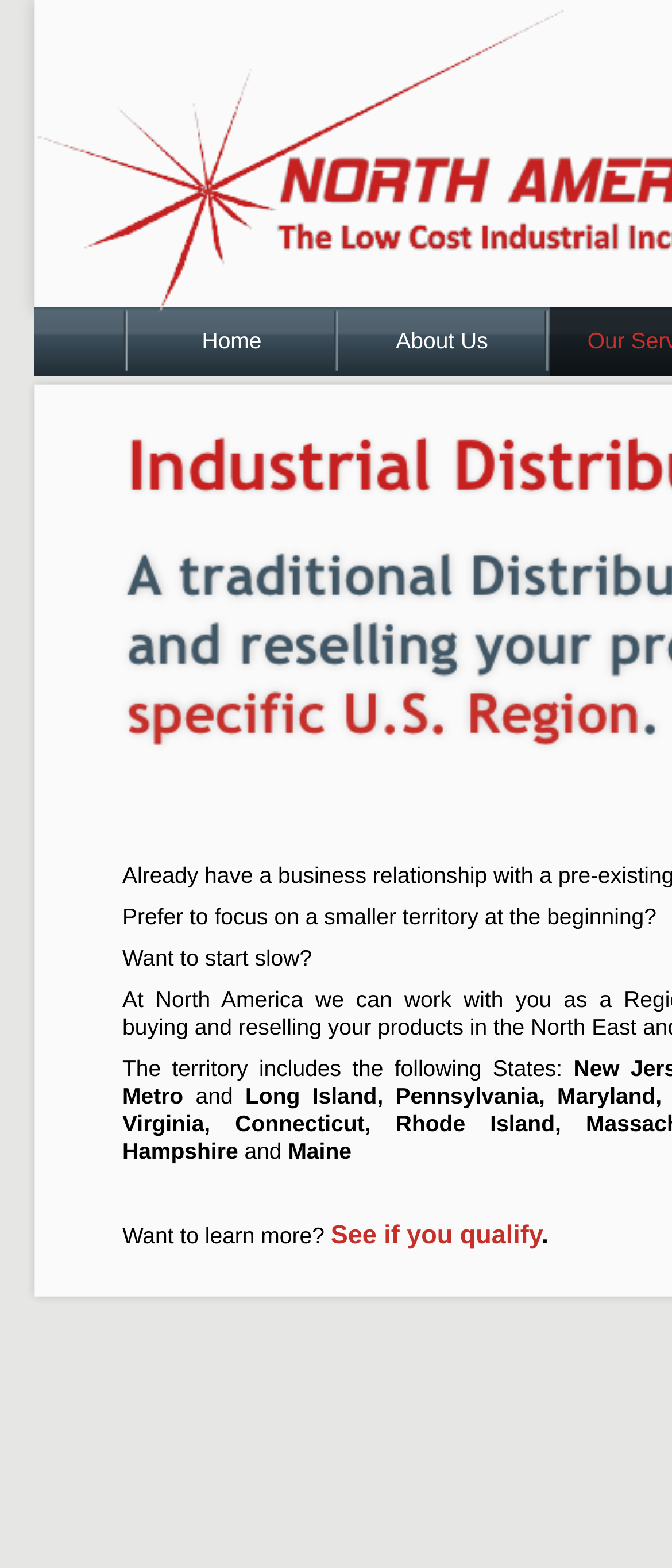How many states are mentioned in the territory?
Examine the screenshot and reply with a single word or phrase.

1